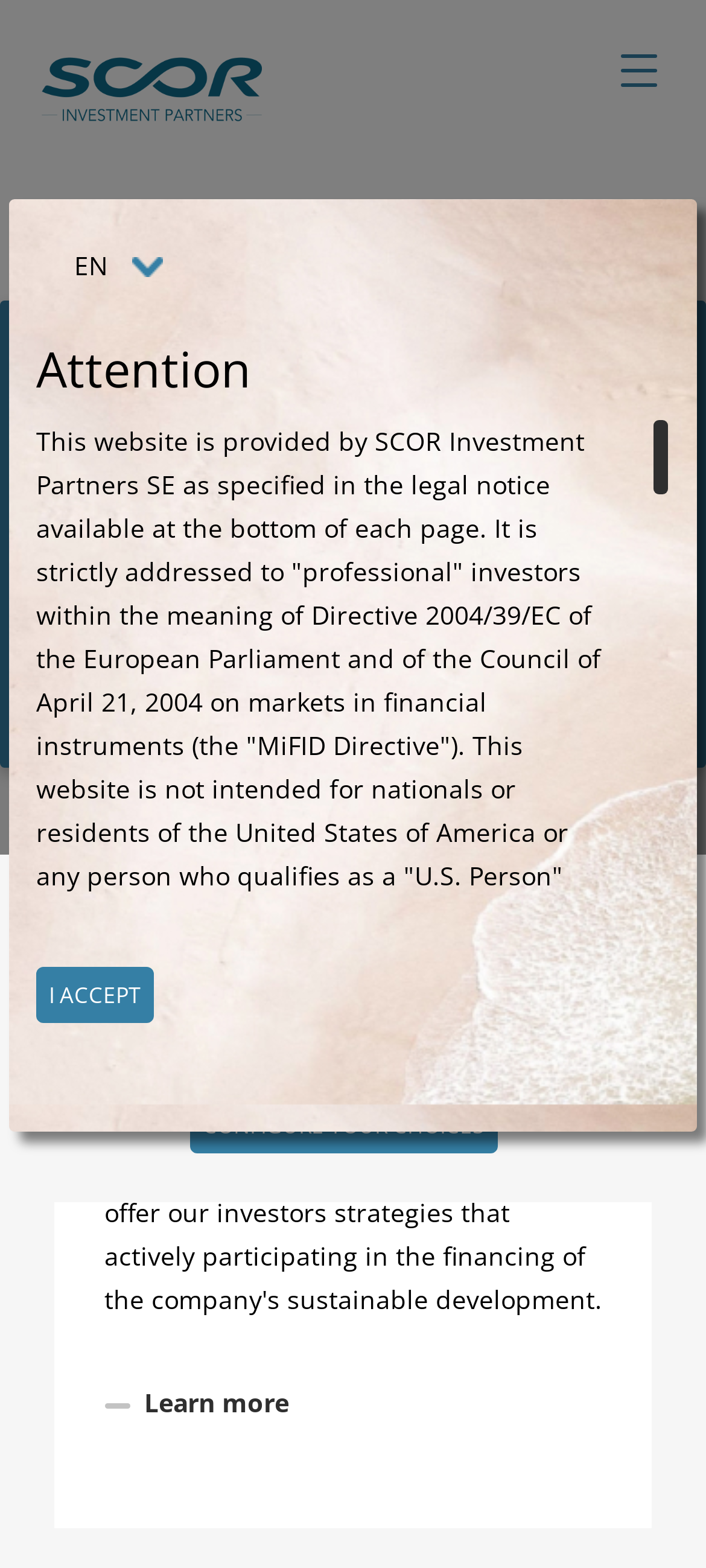Explain in detail what you observe on this webpage.

The webpage is about Sustainable Investment by SCOR Investment Partners. At the top left, there is a link to skip to the main content. Next to it, there is a link to SCOR Investment Partners with an accompanying image. On the top right, there is a toggle navigation button.

Below the top section, there is a heading that reads "Sustainable investment" followed by a paragraph of text that describes financing the sustainable development of societies. Underneath, there is a heading that reads "Our sustainable investment's philosophy" with a link to learn more.

To the left of the sustainable investment section, there is a warning about fraud with a heading that reads "Warning - Fraud" and a paragraph of text that describes the increase in fraudulent acts. Below the warning, there is a link to learn more.

On the bottom left, there is a dialog box with a heading that reads "Attention" and a long paragraph of text that describes the terms and conditions of using the website. The text includes information about the website being intended for professional investors, not being an offer to sell or buy, and not being personalized investment advice. There is a button to accept the terms and conditions.

On the bottom right, there is an alert dialog box with a heading that reads "Manage cookies" and a paragraph of text that describes the use of cookies on the website. There are buttons to accept all cookies, refuse all cookies, configure choices, and close the dialog box.